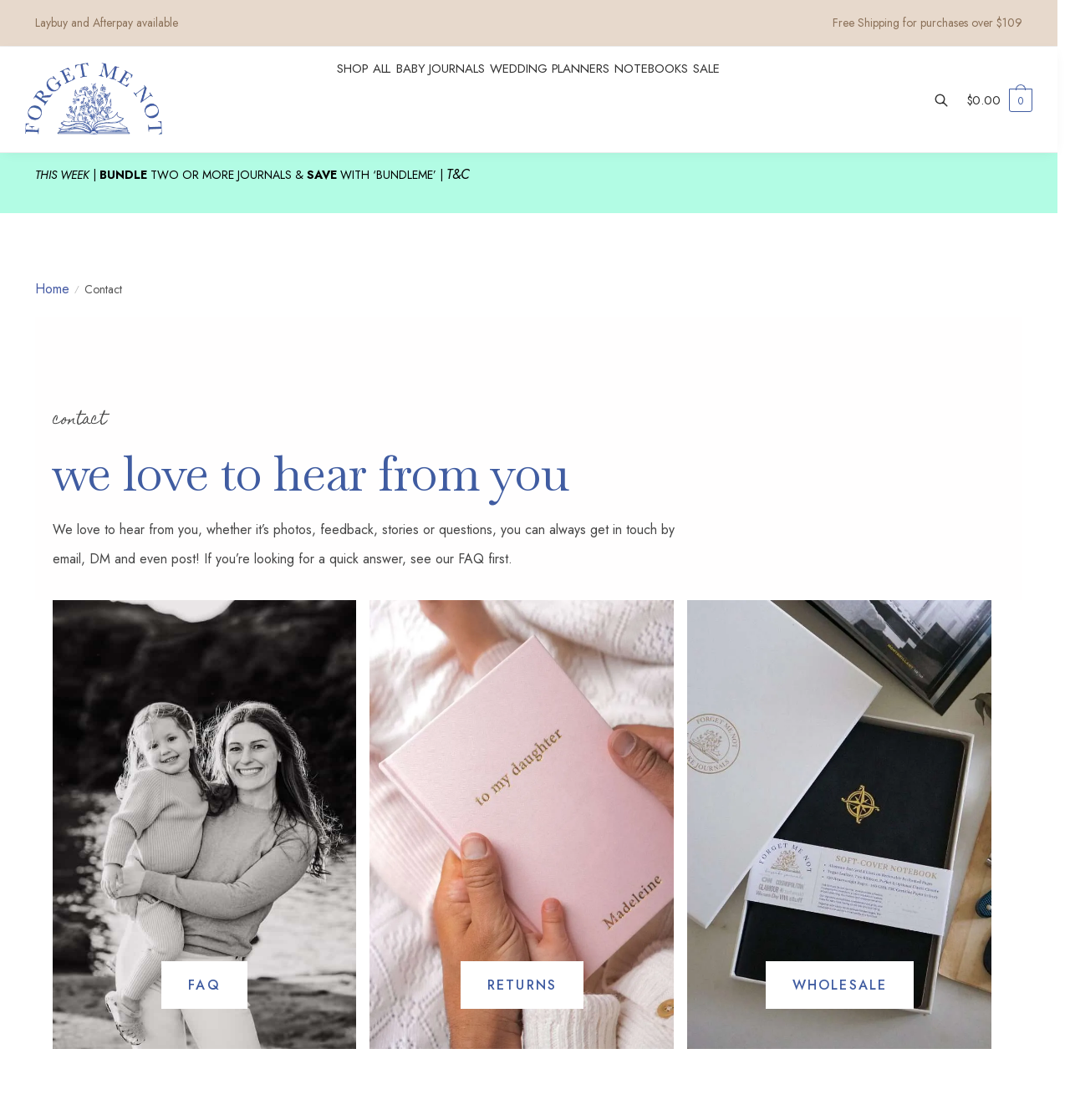What is the minimum purchase amount for free shipping?
Please provide a full and detailed response to the question.

I found the answer by looking at the StaticText element with the text 'Free Shipping for purchases over $109' at the top of the page, which indicates that the minimum purchase amount for free shipping is $109.